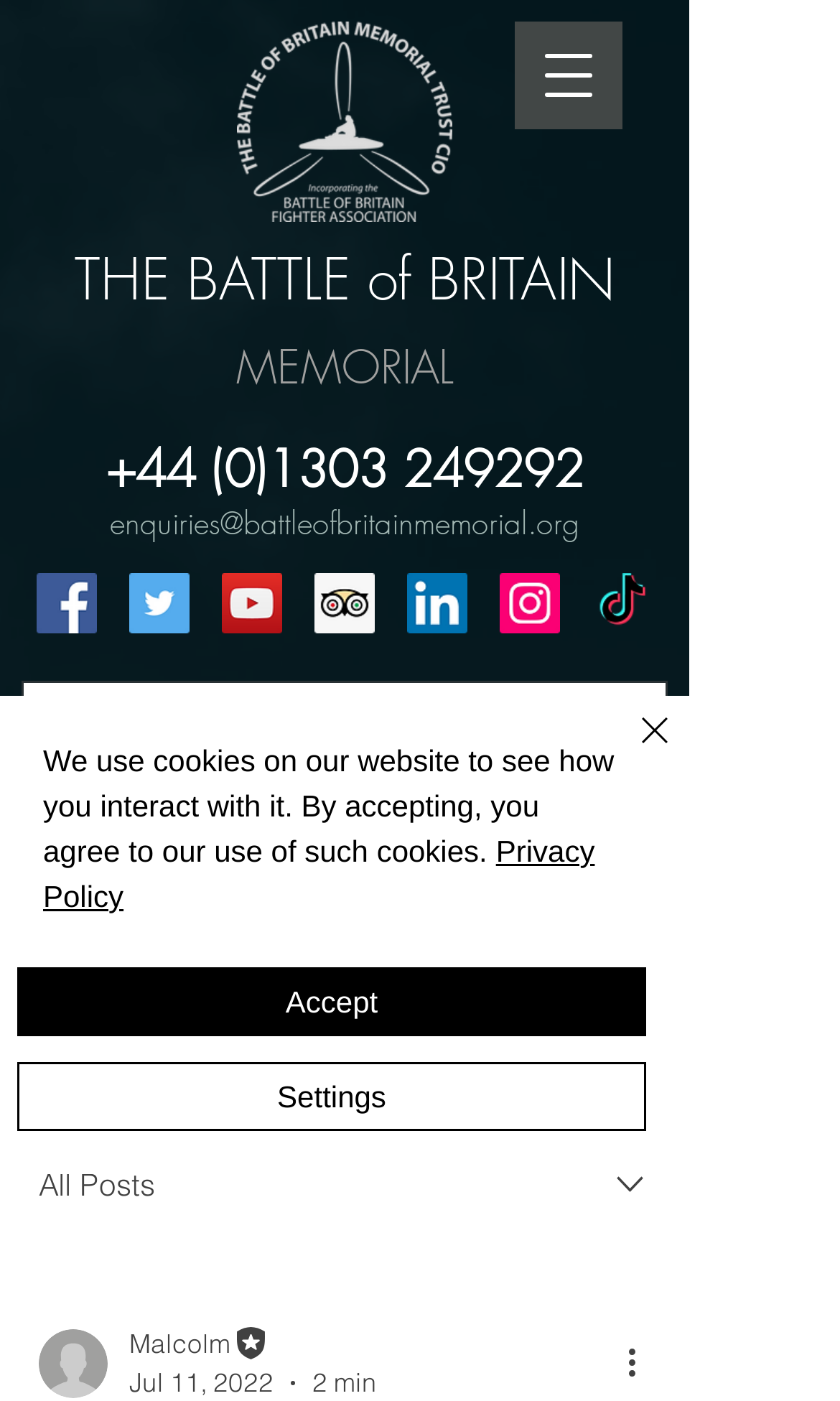Given the webpage screenshot and the description, determine the bounding box coordinates (top-left x, top-left y, bottom-right x, bottom-right y) that define the location of the UI element matching this description: +44 (0)1303 249292

[0.126, 0.311, 0.695, 0.358]